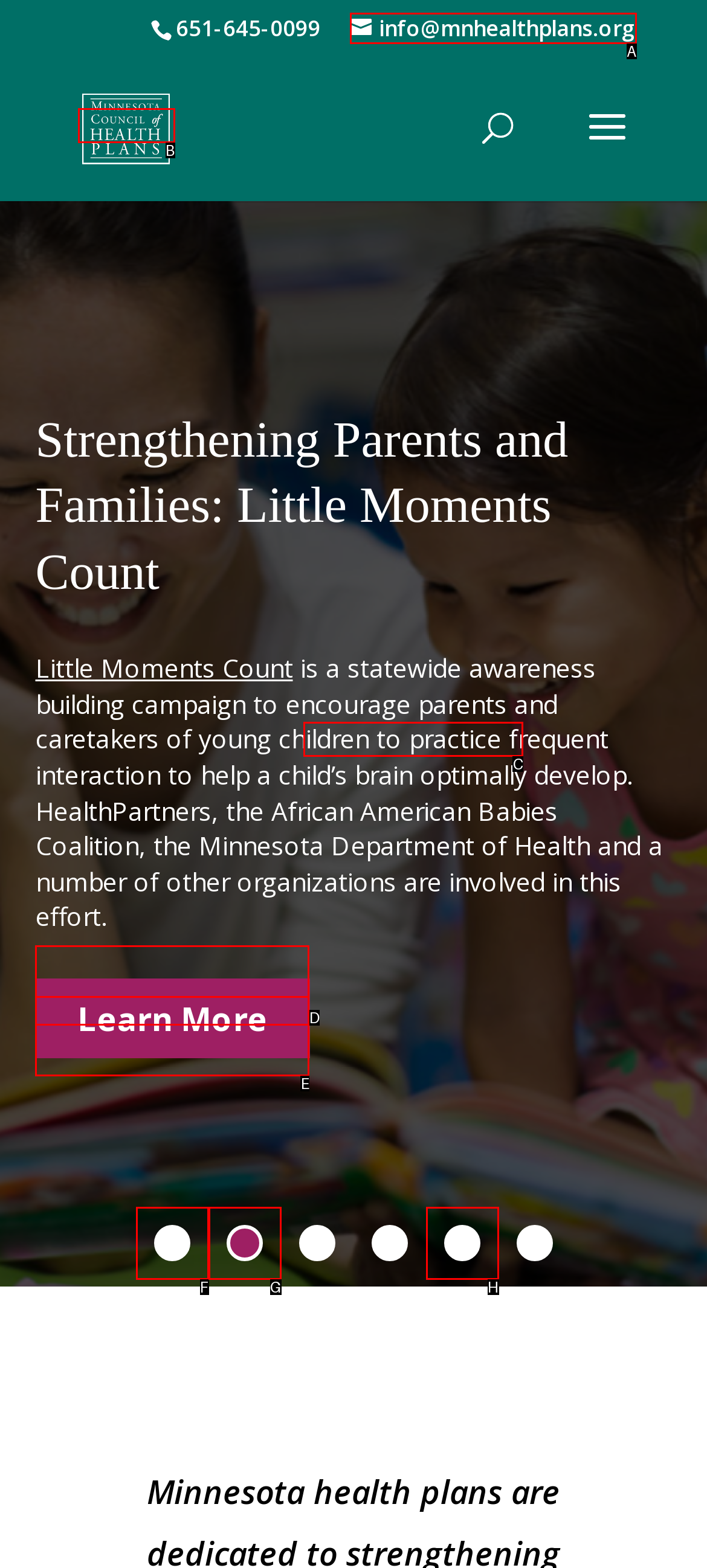Select the HTML element that fits the following description: Lung Mind Alliance
Provide the letter of the matching option.

C